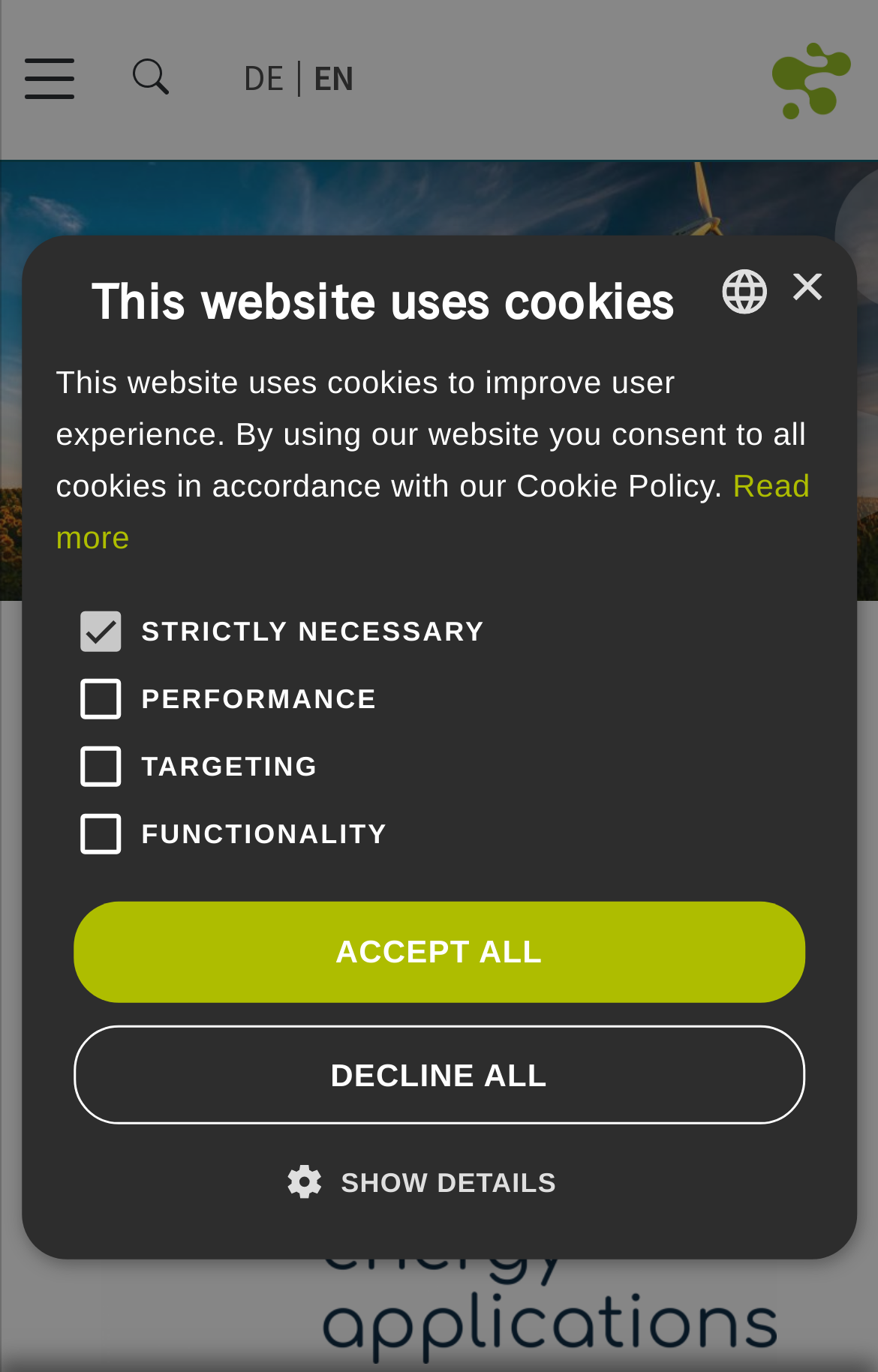Please identify the bounding box coordinates of the clickable region that I should interact with to perform the following instruction: "Click the language switcher". The coordinates should be expressed as four float numbers between 0 and 1, i.e., [left, top, right, bottom].

[0.277, 0.039, 0.326, 0.072]